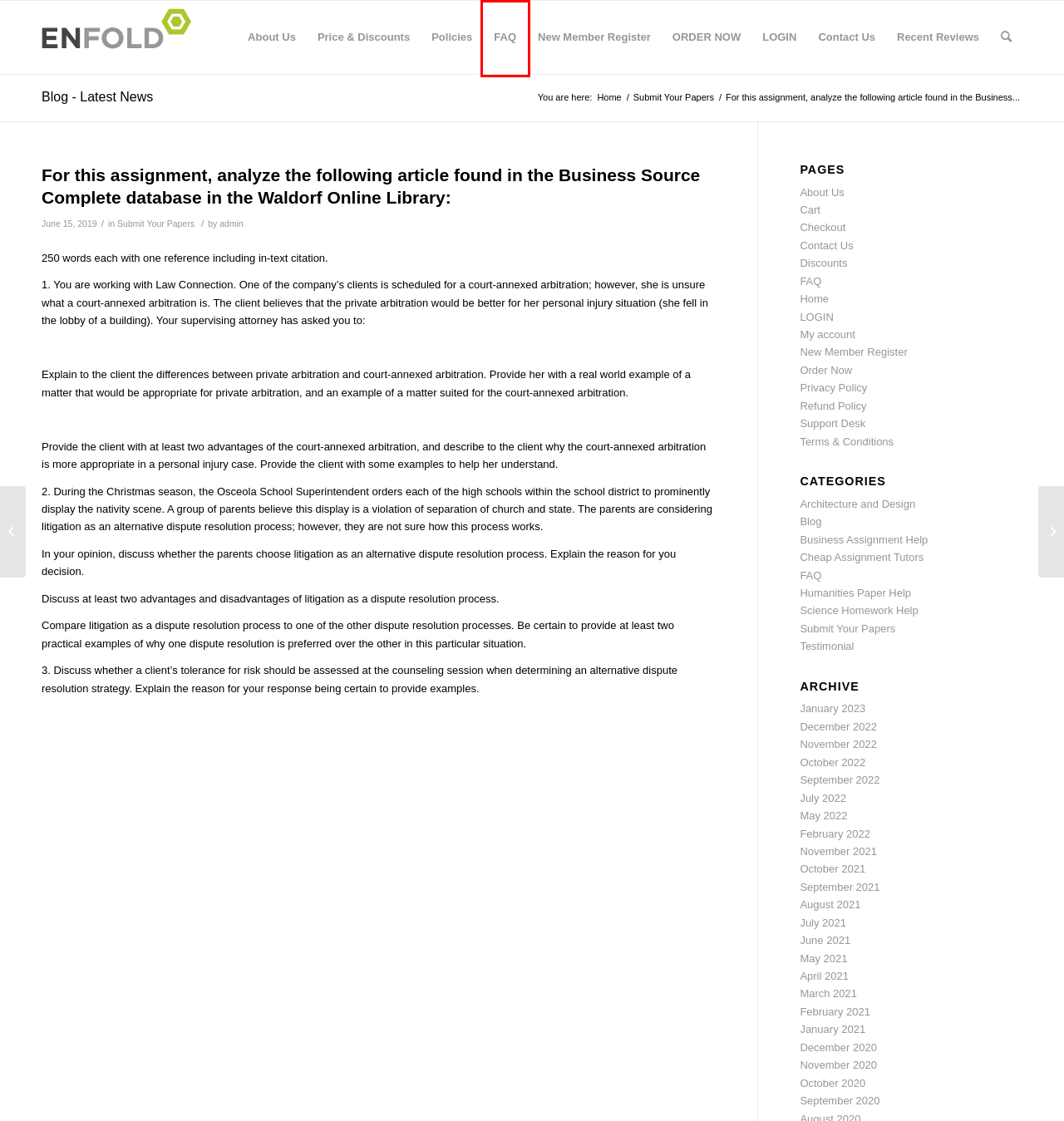Analyze the webpage screenshot with a red bounding box highlighting a UI element. Select the description that best matches the new webpage after clicking the highlighted element. Here are the options:
A. September 2021
B. Checkout
C. September 2022
D. October 2020
E. FAQ
F. January 2023
G. My account
H. July 2022

E